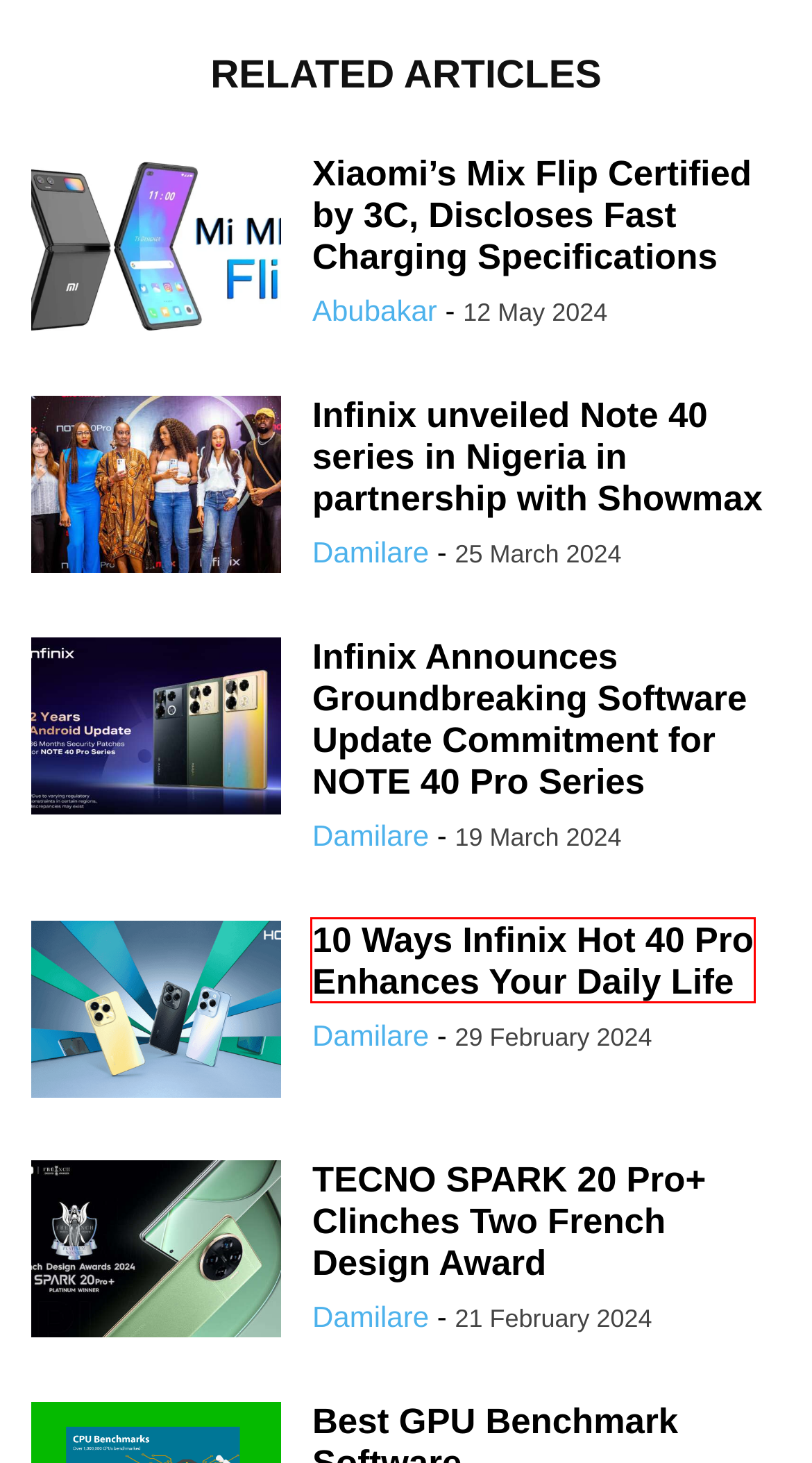You have a screenshot of a webpage with a red bounding box around an element. Choose the best matching webpage description that would appear after clicking the highlighted element. Here are the candidates:
A. Infinix Announces Groundbreaking Software Update Commitment for NOTE 40 Pro Series » PhoneCorridor
B. Infinix unveiled Note 40 series in Nigeria in partnership with Showmax » PhoneCorridor
C. Xiaomi's Mix Flip Certified by 3C, Discloses Fast Charging Specifications » PhoneCorridor
D. 60 Best PPSSPP [ PSP ] Games For Android Download
E. 10 Ways Infinix Hot 40 Pro Enhances Your Daily Life » PhoneCorridor
F. Vivo » PhoneCorridor %
G. 02tvSeries: How to Download TV Series & Season movies for free
H. TECNO SPARK 20 Pro+ Clinches Two French Design Award » PhoneCorridor

E